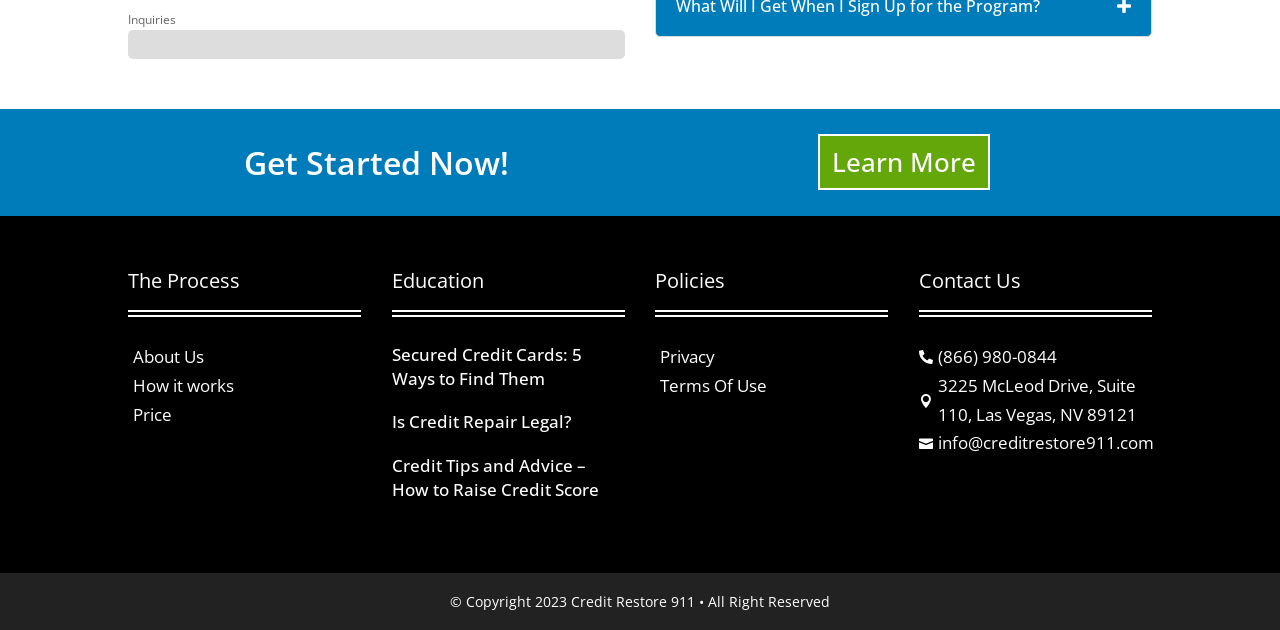What is the percentage shown on the webpage?
Look at the image and construct a detailed response to the question.

The percentage is shown as a static text element with the value '88%' located at coordinates [0.414, 0.056, 0.433, 0.083].